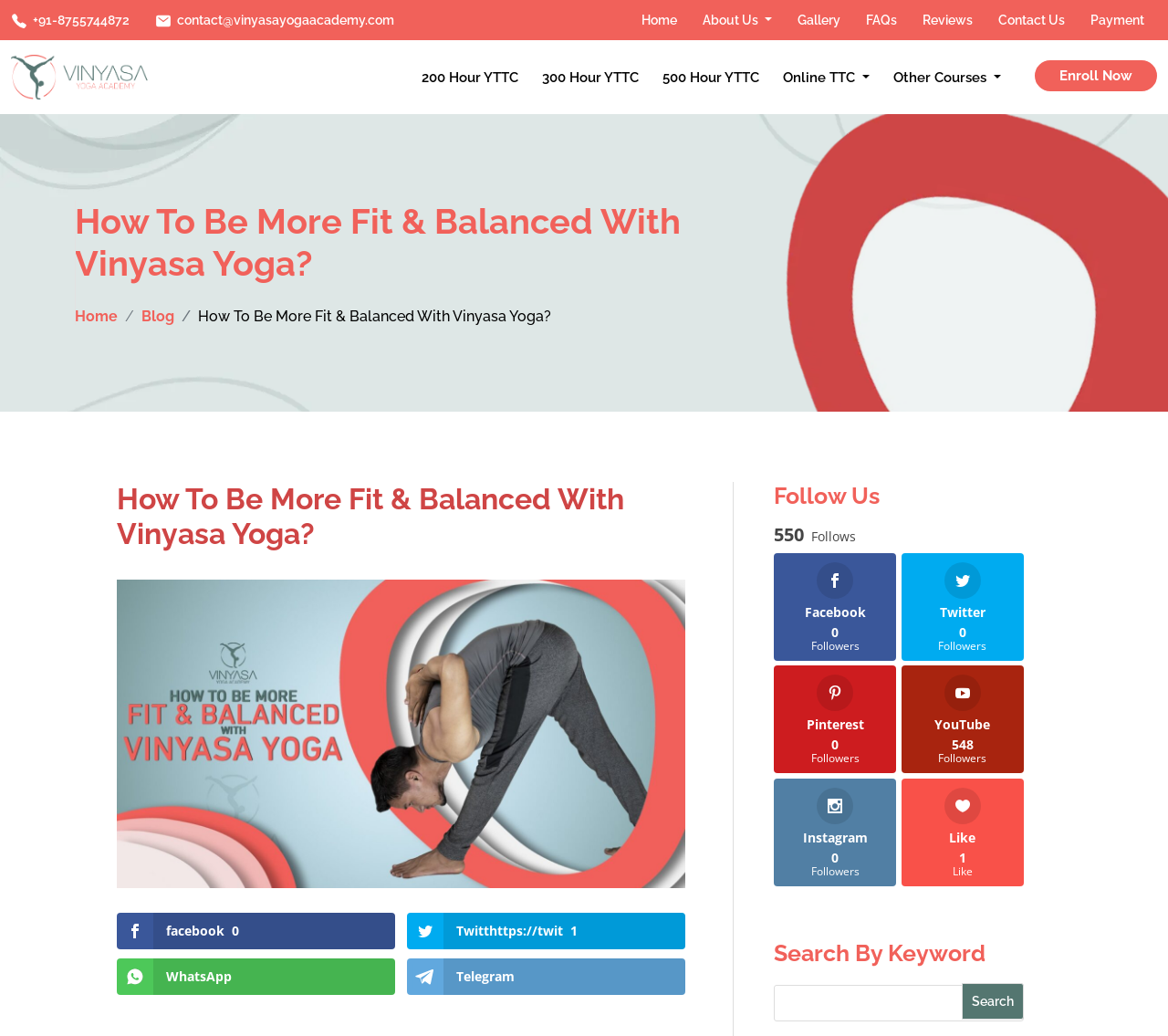Pinpoint the bounding box coordinates for the area that should be clicked to perform the following instruction: "Search by keyword".

[0.663, 0.949, 0.877, 0.986]